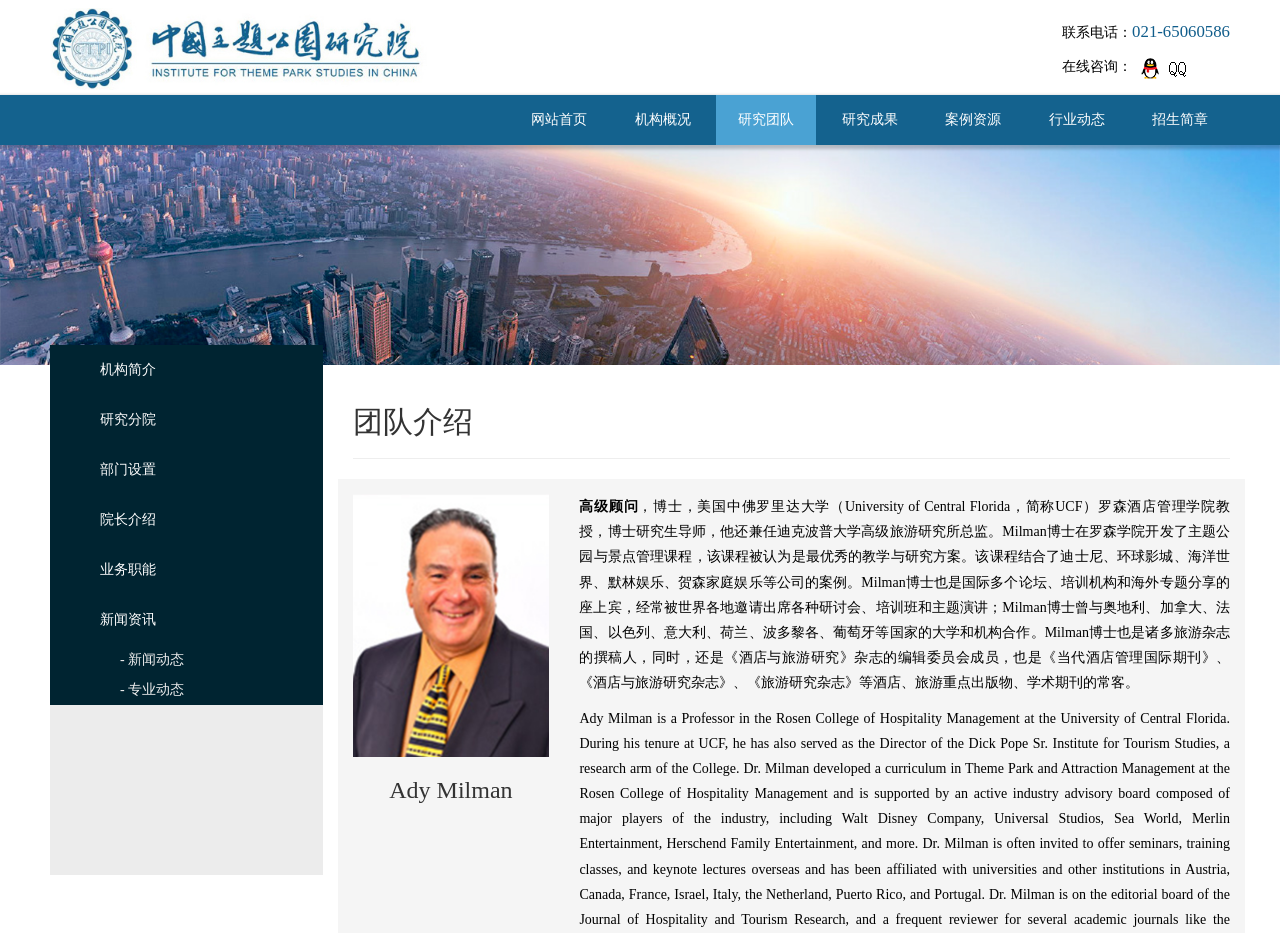Please determine the bounding box coordinates of the area that needs to be clicked to complete this task: 'Learn about the research team'. The coordinates must be four float numbers between 0 and 1, formatted as [left, top, right, bottom].

[0.559, 0.102, 0.638, 0.155]